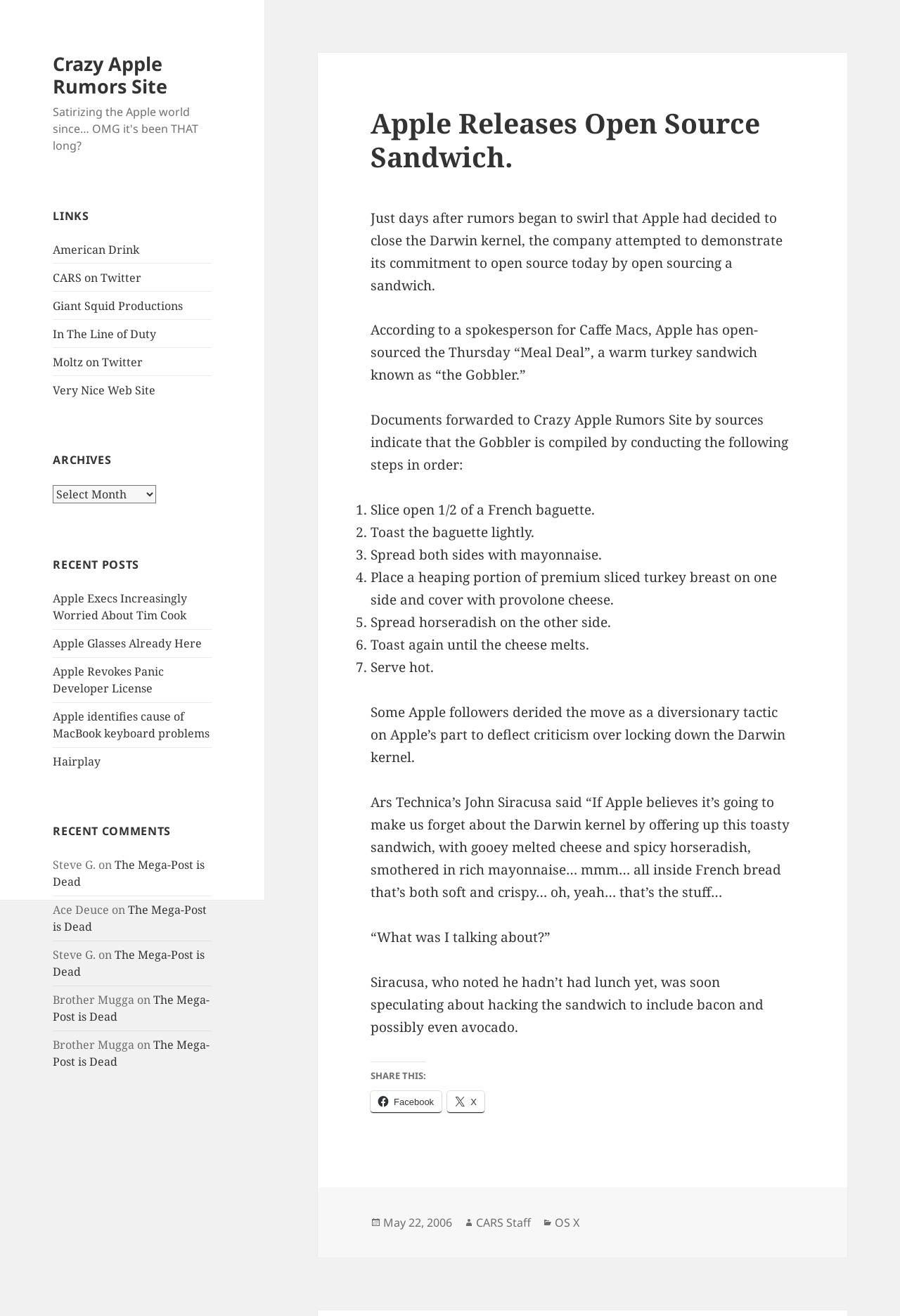Please reply to the following question with a single word or a short phrase:
What is the date the article was posted?

May 22, 2006